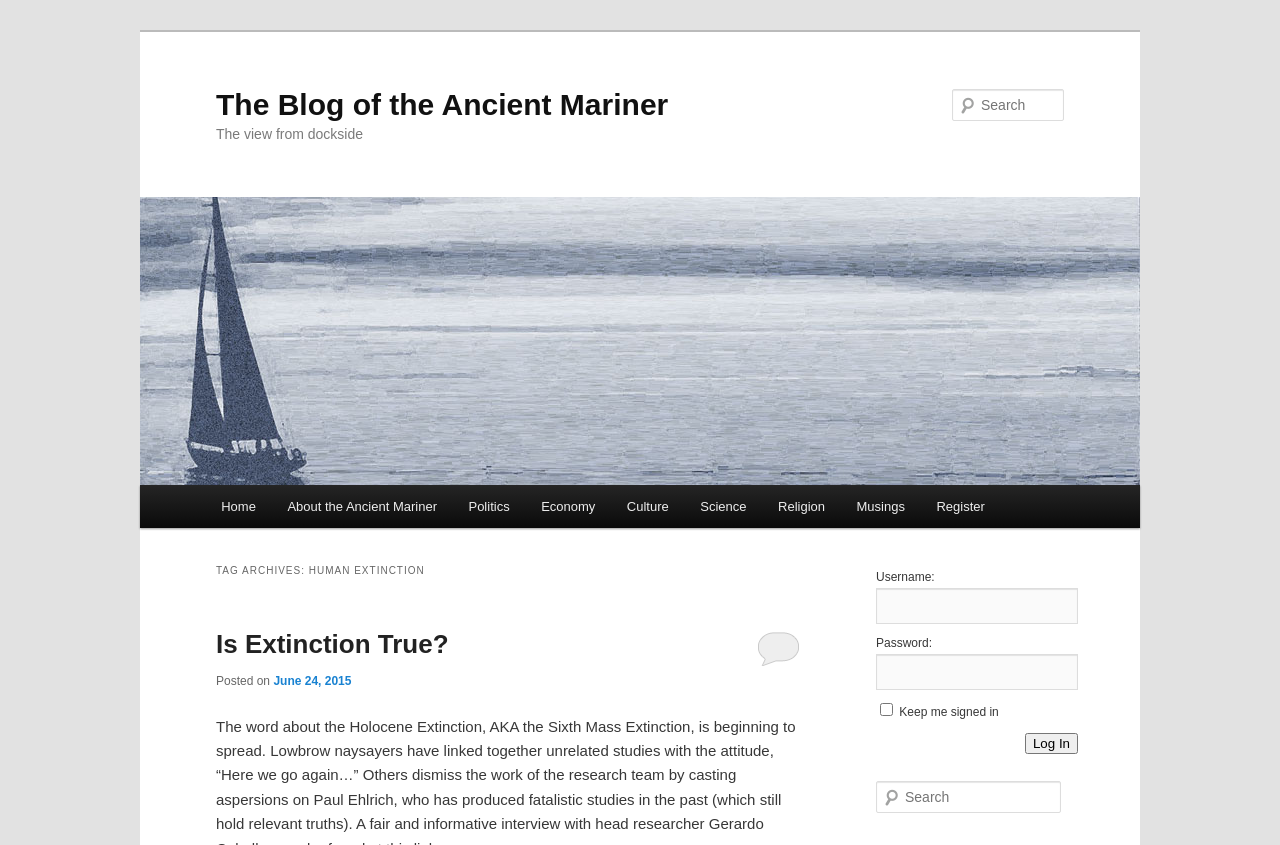Respond with a single word or phrase for the following question: 
What is the title of the first blog post?

Is Extinction True?